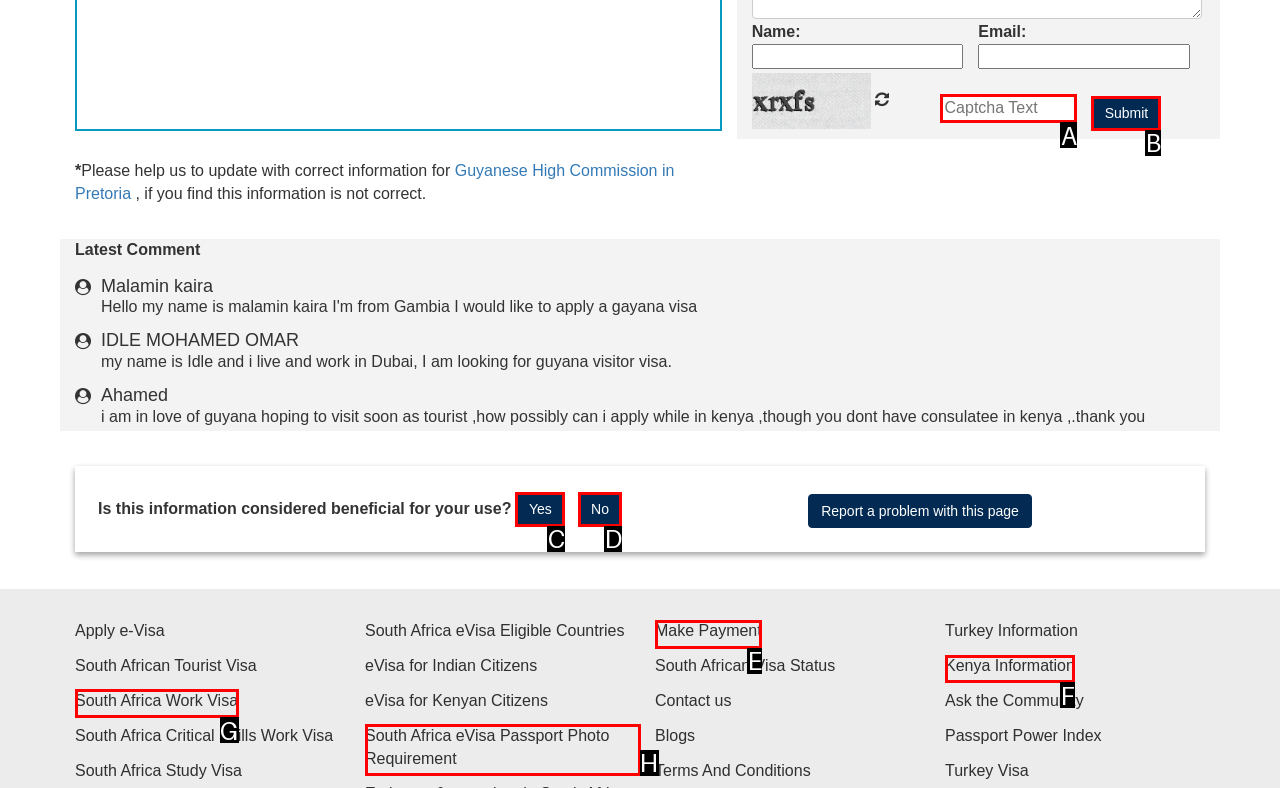Select the proper UI element to click in order to perform the following task: Submit the form. Indicate your choice with the letter of the appropriate option.

B